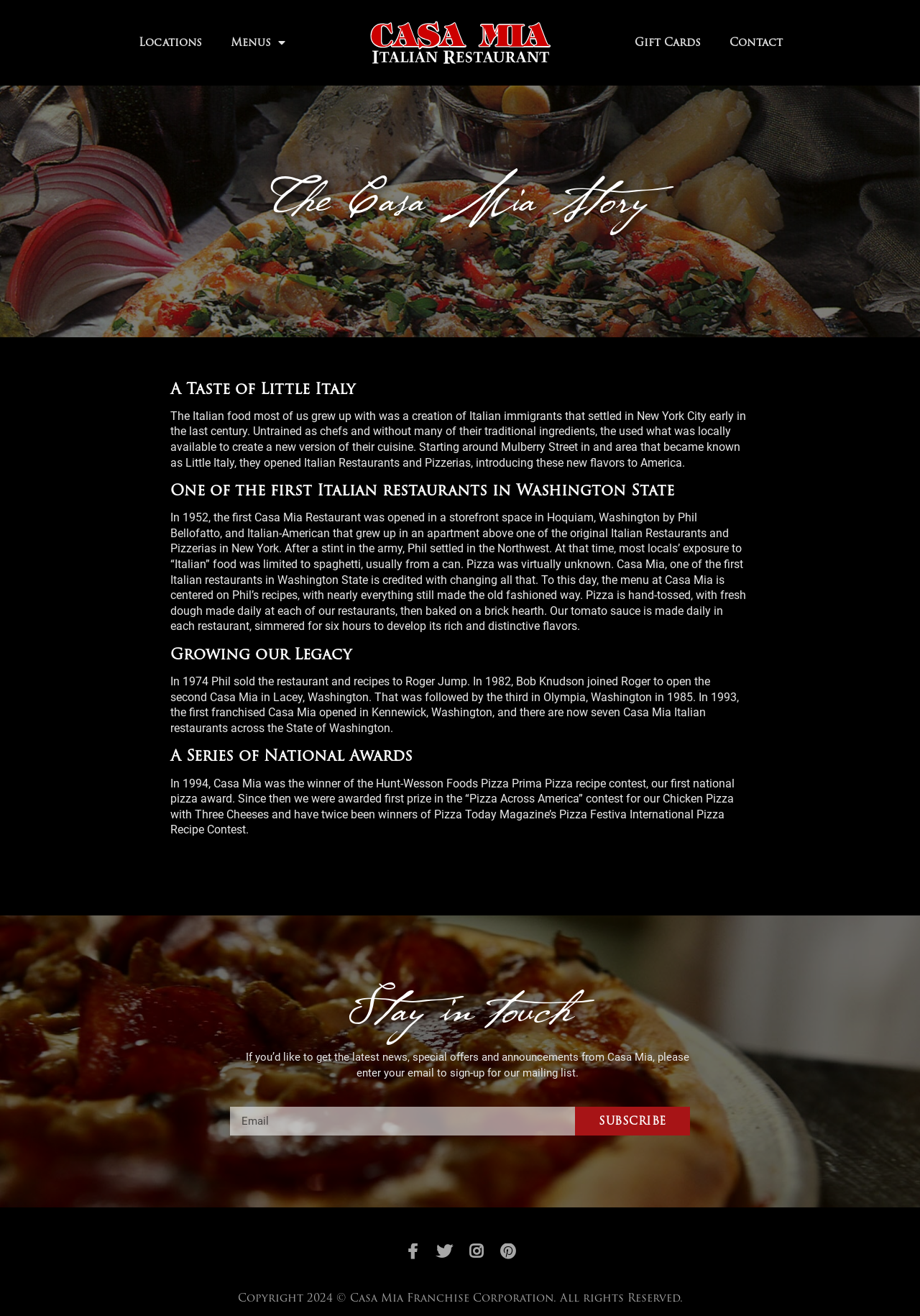Specify the bounding box coordinates for the region that must be clicked to perform the given instruction: "Click on the 'Portugal soccer tracksuit' link".

None